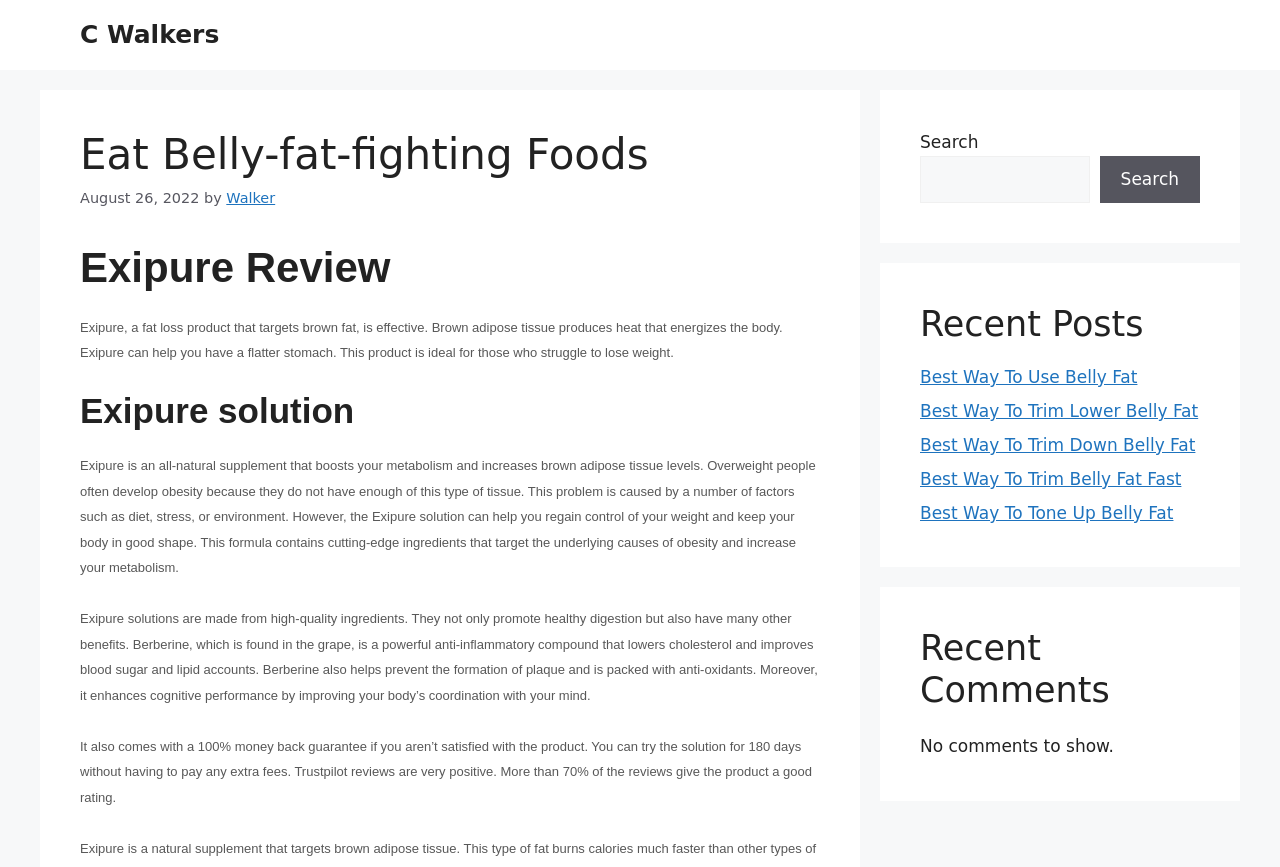Illustrate the webpage with a detailed description.

The webpage is about "Eat Belly-fat-fighting Foods" by C Walkers, with a focus on Exipure, a fat loss product that targets brown fat. At the top, there is a banner with a link to the site and a header that displays the title of the webpage. Below the header, there is a section with a heading "Exipure Review" that provides a brief overview of the product, stating that it can help with weight loss and having a flatter stomach.

Following the review section, there are three sections with headings "Exipure solution", "Exipure solutions are made from high-quality ingredients", and "It also comes with a 100% money back guarantee". These sections provide more detailed information about the product, its benefits, and its ingredients, including Berberine, which has anti-inflammatory properties and can improve cognitive performance.

On the right side of the webpage, there is a search bar with a button, allowing users to search for specific content. Below the search bar, there are two sections: "Recent Posts" and "Recent Comments". The "Recent Posts" section lists five links to related articles about trimming and toning belly fat, while the "Recent Comments" section displays a message stating that there are no comments to show.

Overall, the webpage is focused on providing information about Exipure and its benefits, with additional resources and related content on the side.